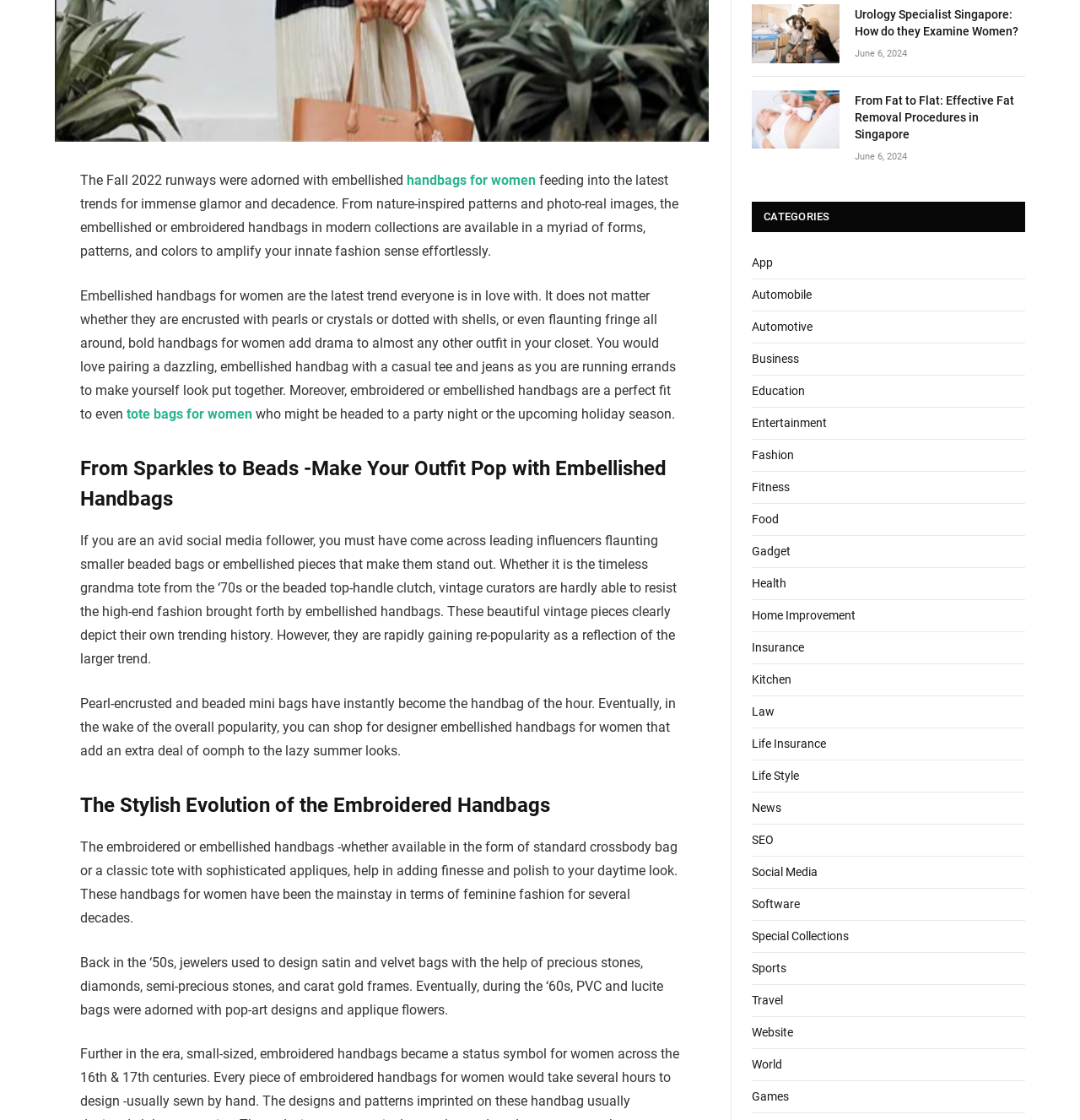Find the coordinates for the bounding box of the element with this description: "Kitchen".

[0.696, 0.6, 0.733, 0.613]